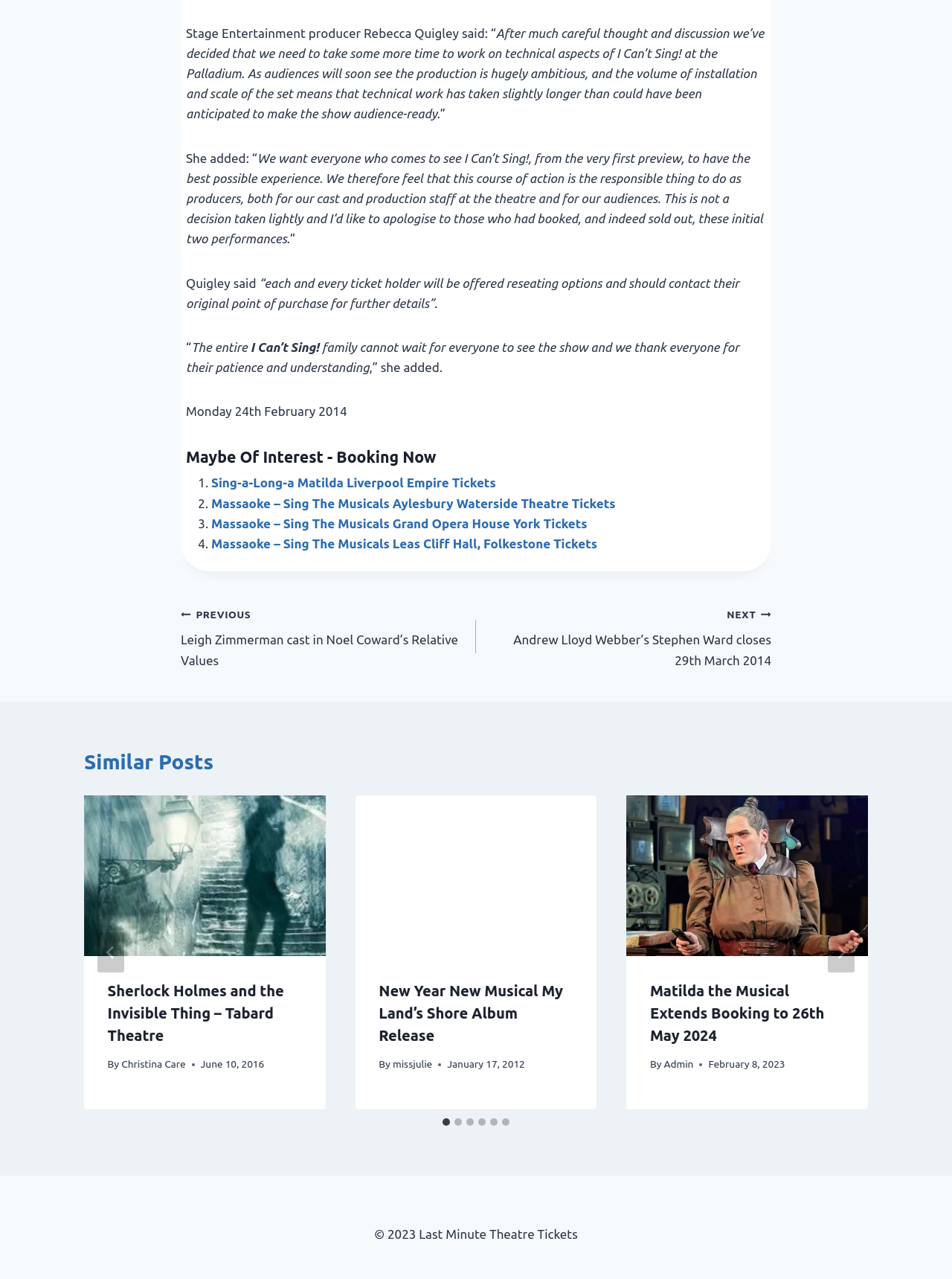What is the name of the theatre where Sherlock Holmes and the Invisible Thing is being performed?
Please respond to the question with a detailed and thorough explanation.

The article mentions a separate post about a play called 'Sherlock Holmes and the Invisible Thing' which is being performed at the Tabard Theatre.